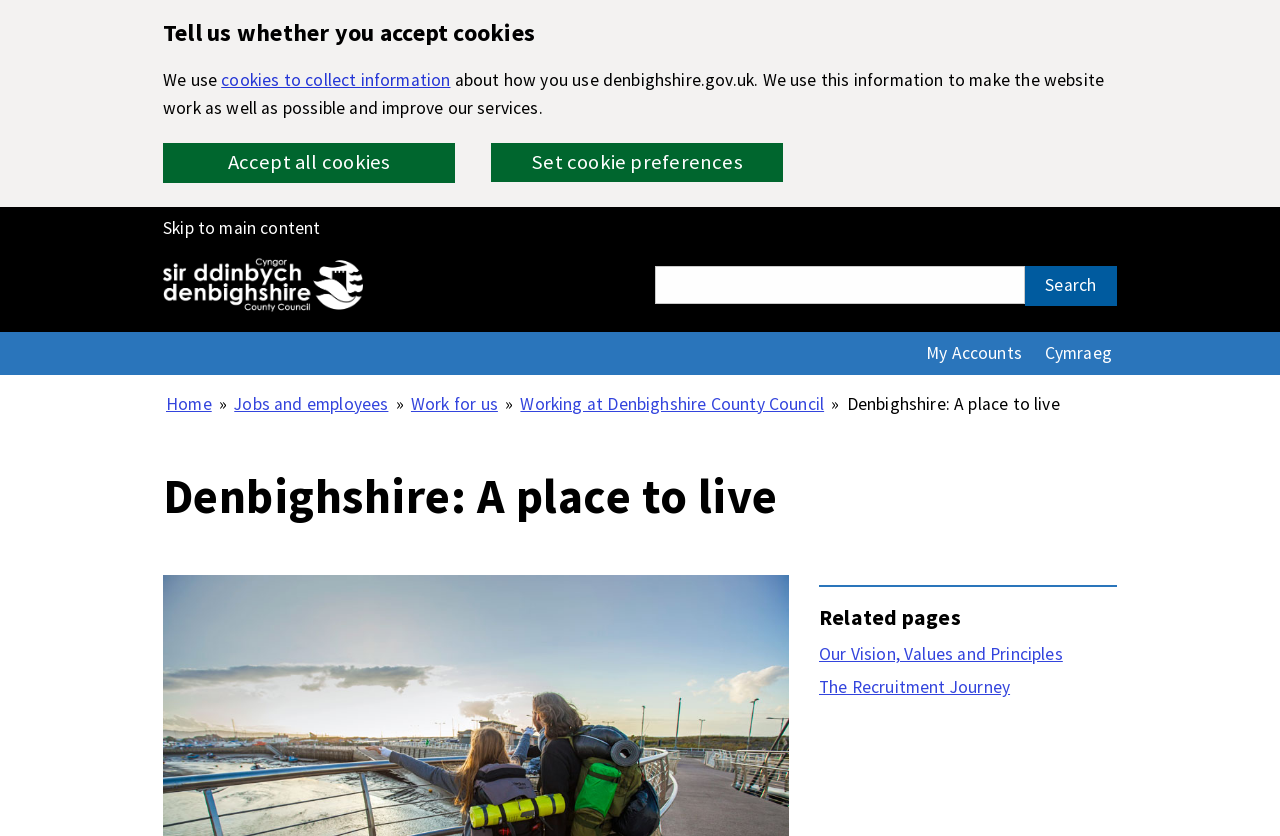What is the name of the council?
Look at the screenshot and provide an in-depth answer.

I found the answer by looking at the link with the key shortcut Alt+1, which is 'Denbighshire County Council', and also confirmed by the image with the same name.